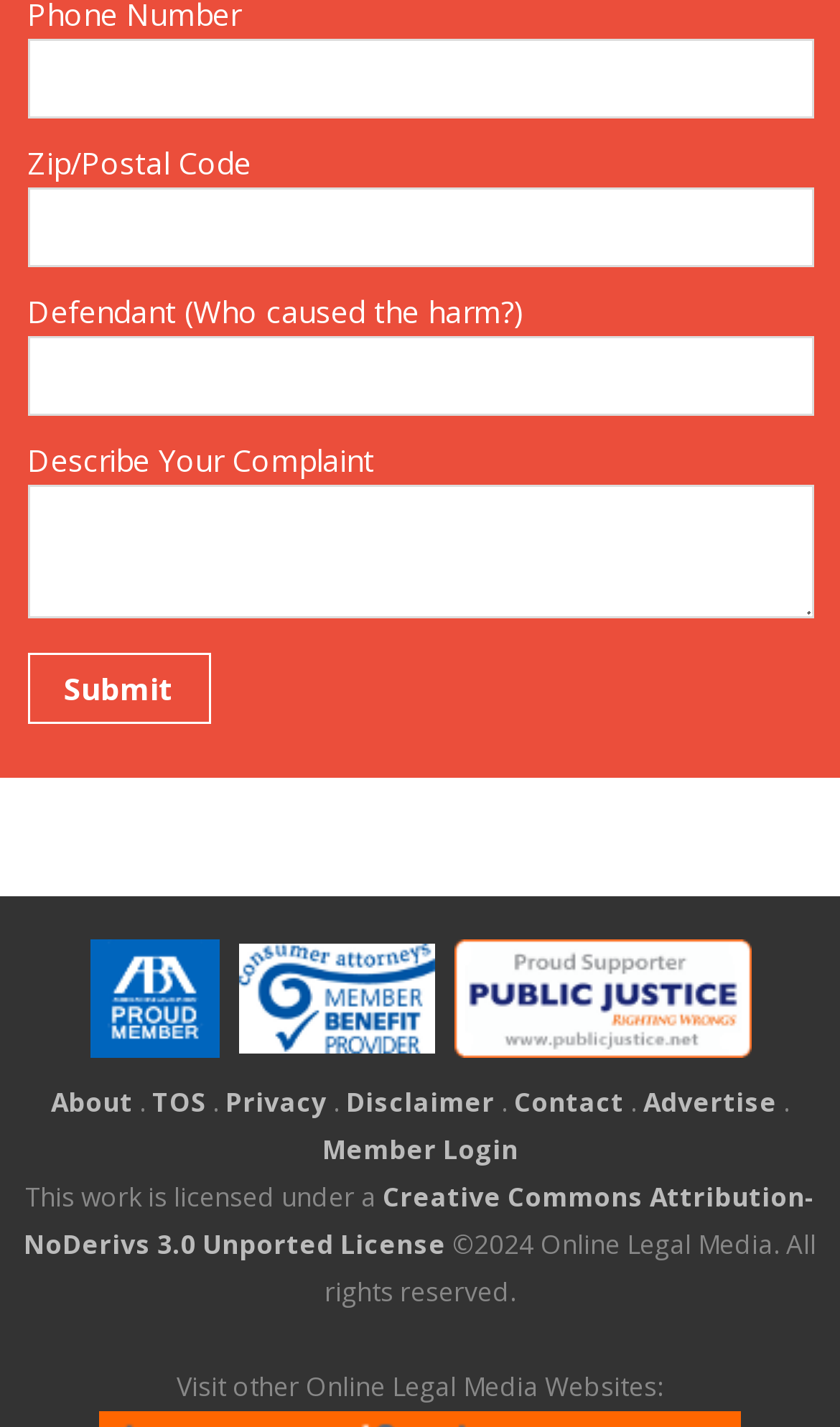What is the license type of the website's content?
Using the information from the image, provide a comprehensive answer to the question.

The license type of the website's content is 'Creative Commons Attribution-NoDerivs 3.0 Unported License' because it is mentioned in the StaticText and link at the bottom of the webpage.